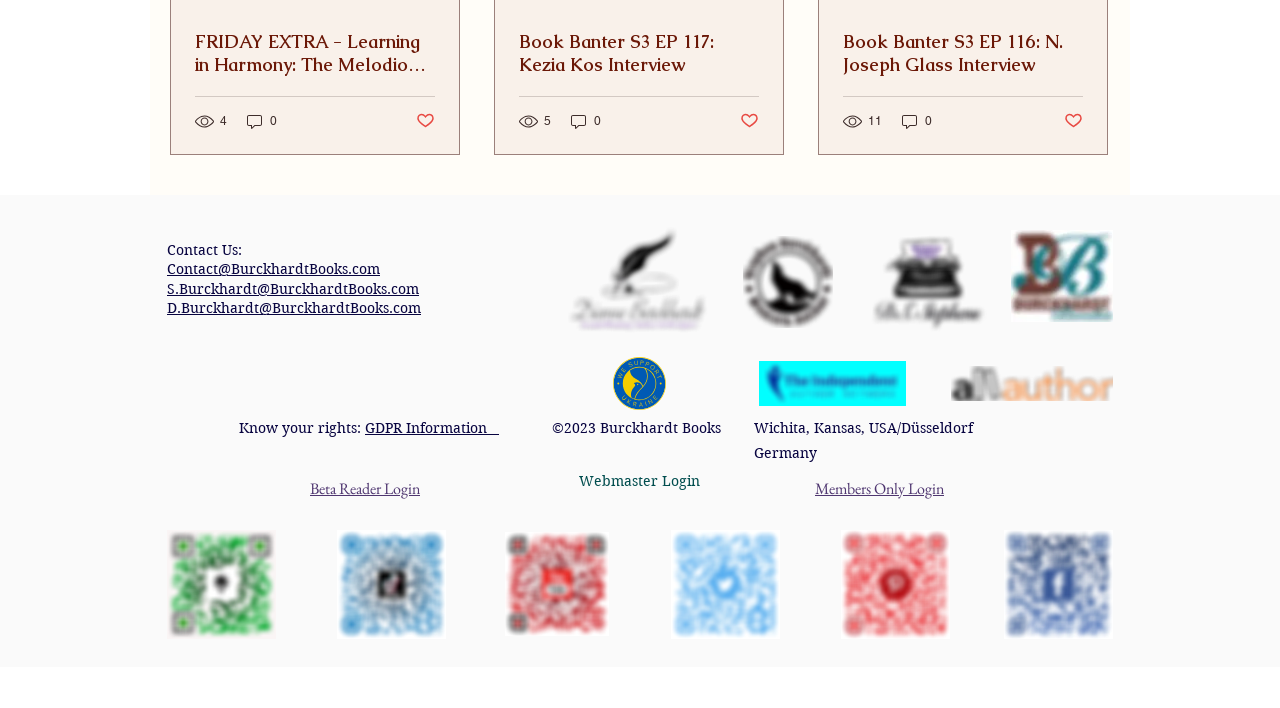Find the bounding box coordinates of the area that needs to be clicked in order to achieve the following instruction: "Click the 'Dianne logo'". The coordinates should be specified as four float numbers between 0 and 1, i.e., [left, top, right, bottom].

[0.444, 0.321, 0.554, 0.475]